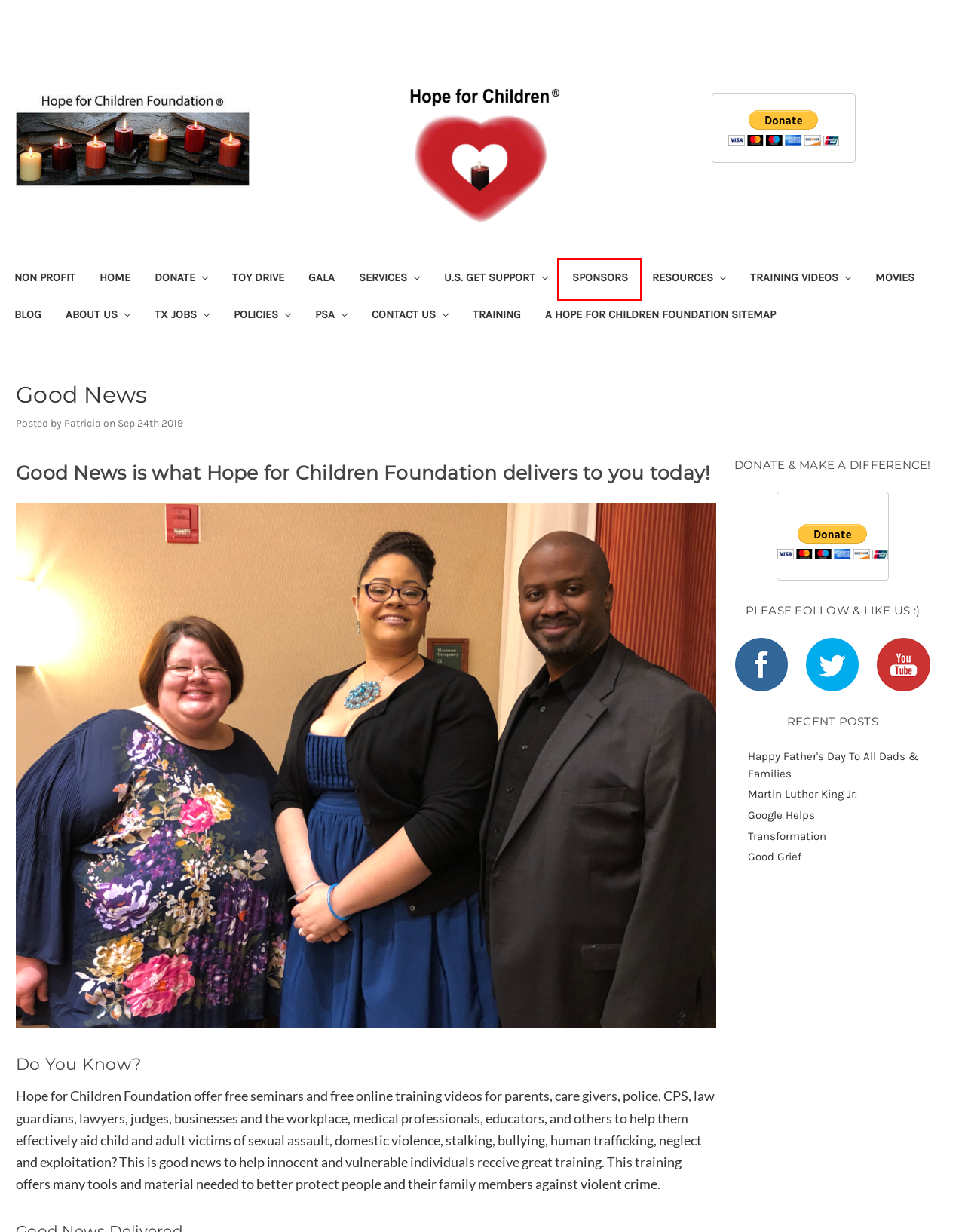You have a screenshot of a webpage with a red rectangle bounding box around a UI element. Choose the best description that matches the new page after clicking the element within the bounding box. The candidate descriptions are:
A. Movies - Hope For Children Foundation Free Movie Training To Help Children
B. Hope for Children Foundation
C. Sponsors | Give Generous Donations to Hope For Children Foundation
D. Non Profit
E. Prevent Child Abuse | Free Resouces Hope For Children Foundation
F. Public Service Announcement Office of Victims of Crime USDOJ
G. A Hope For Children Foundation Sitemap Draft of Hope for Children
H. Training Videos from the Hope for Children Foundation Conferences in the USA

C